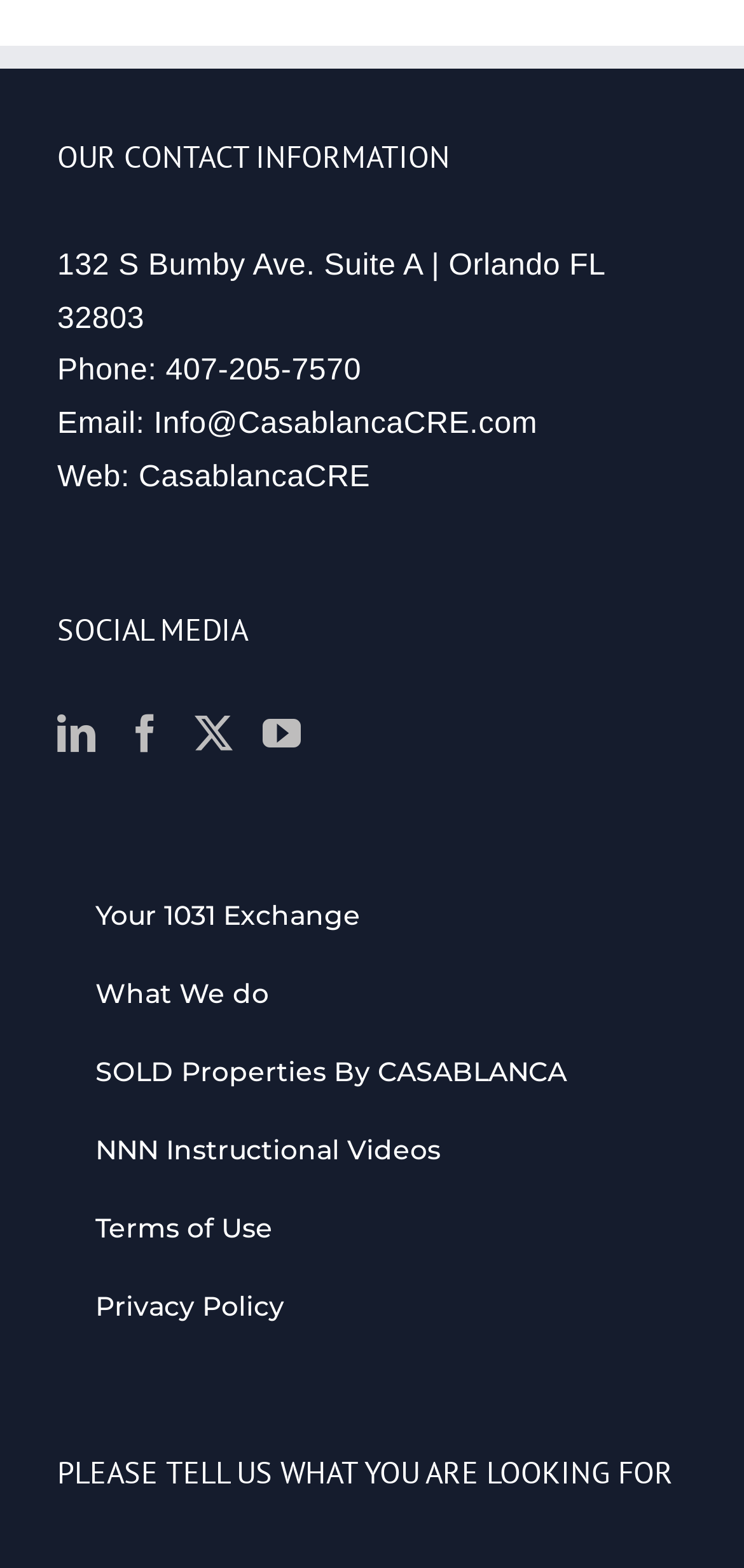Given the element description: "Privacy Policy", predict the bounding box coordinates of this UI element. The coordinates must be four float numbers between 0 and 1, given as [left, top, right, bottom].

[0.077, 0.809, 0.921, 0.859]